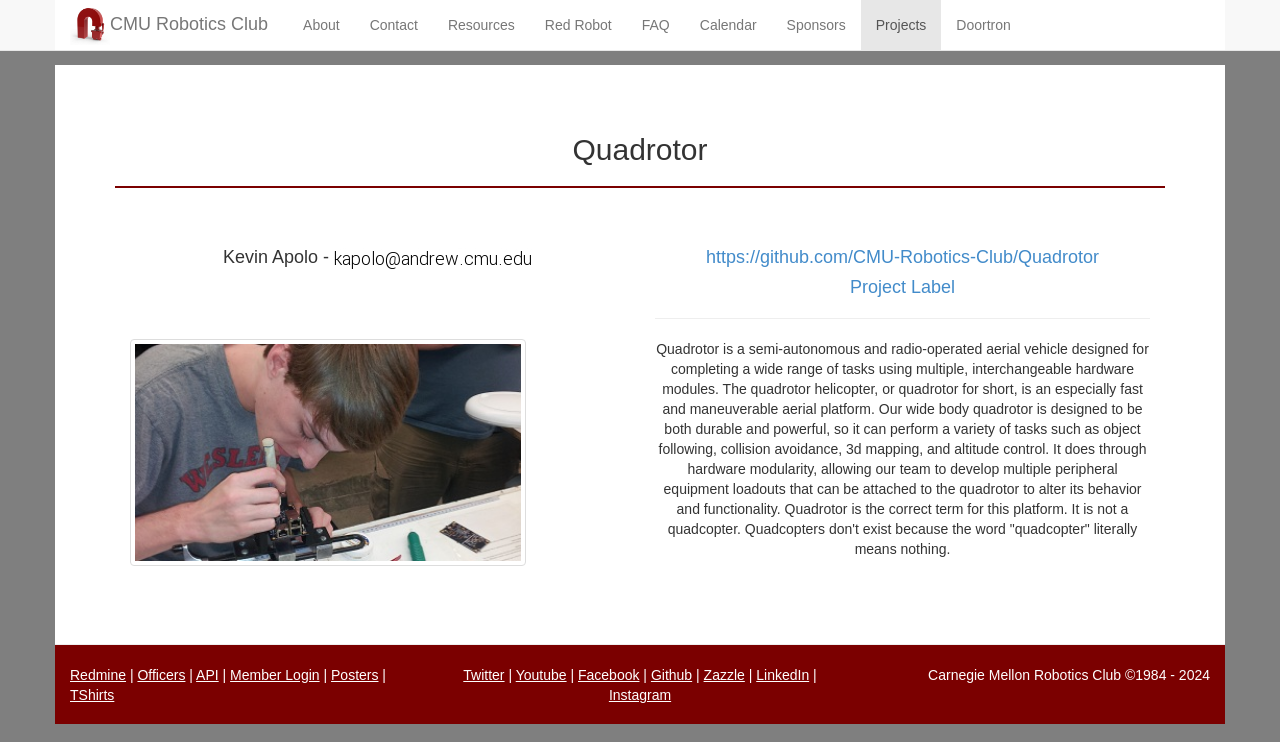Please identify the bounding box coordinates of the area that needs to be clicked to follow this instruction: "Click the About link".

[0.225, 0.0, 0.277, 0.067]